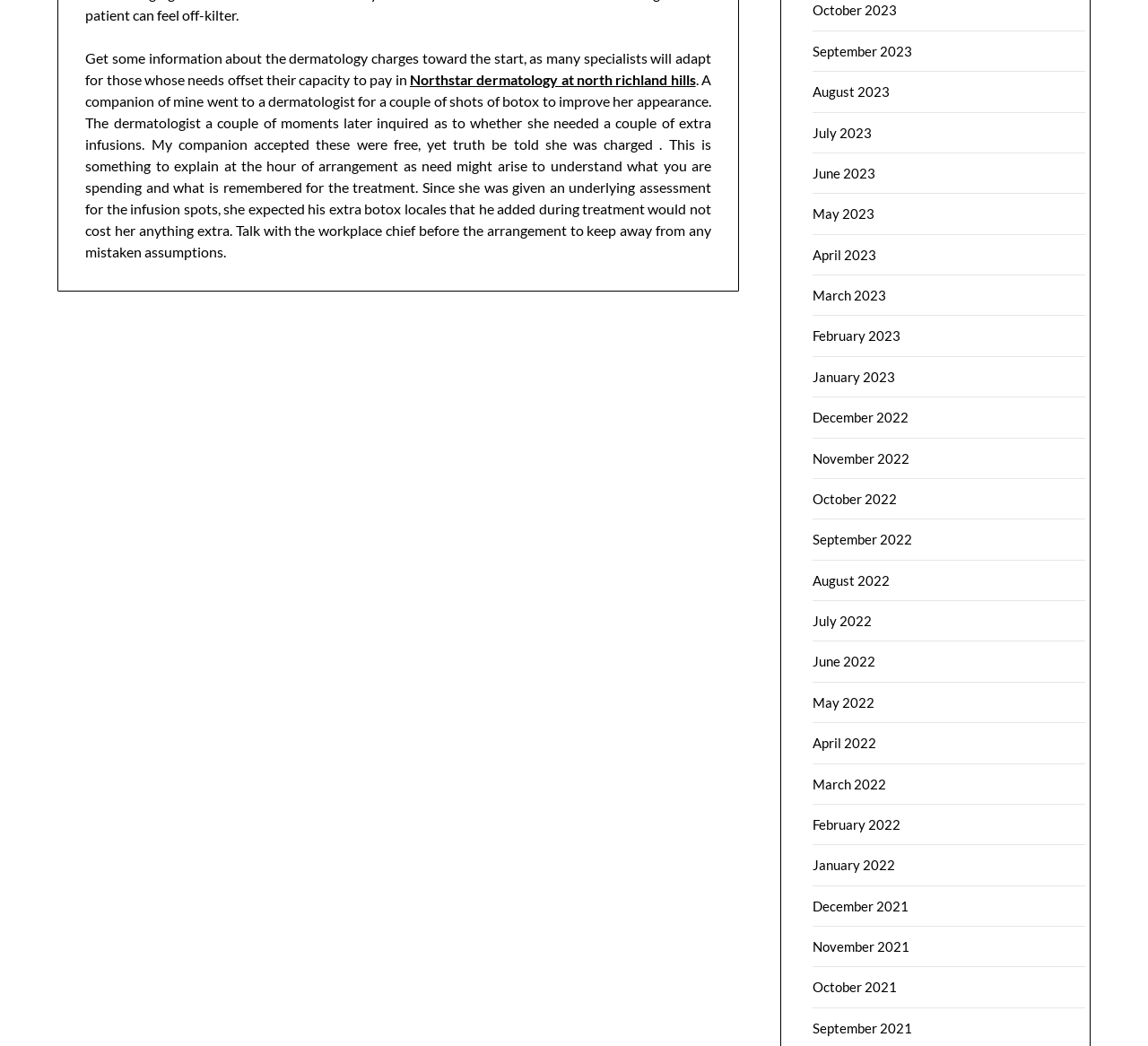Based on the image, provide a detailed and complete answer to the question: 
What is the topic of the first paragraph?

The first paragraph starts with 'Get some information about the dermatology charges toward the start...' which indicates that the topic of the paragraph is about dermatology charges.